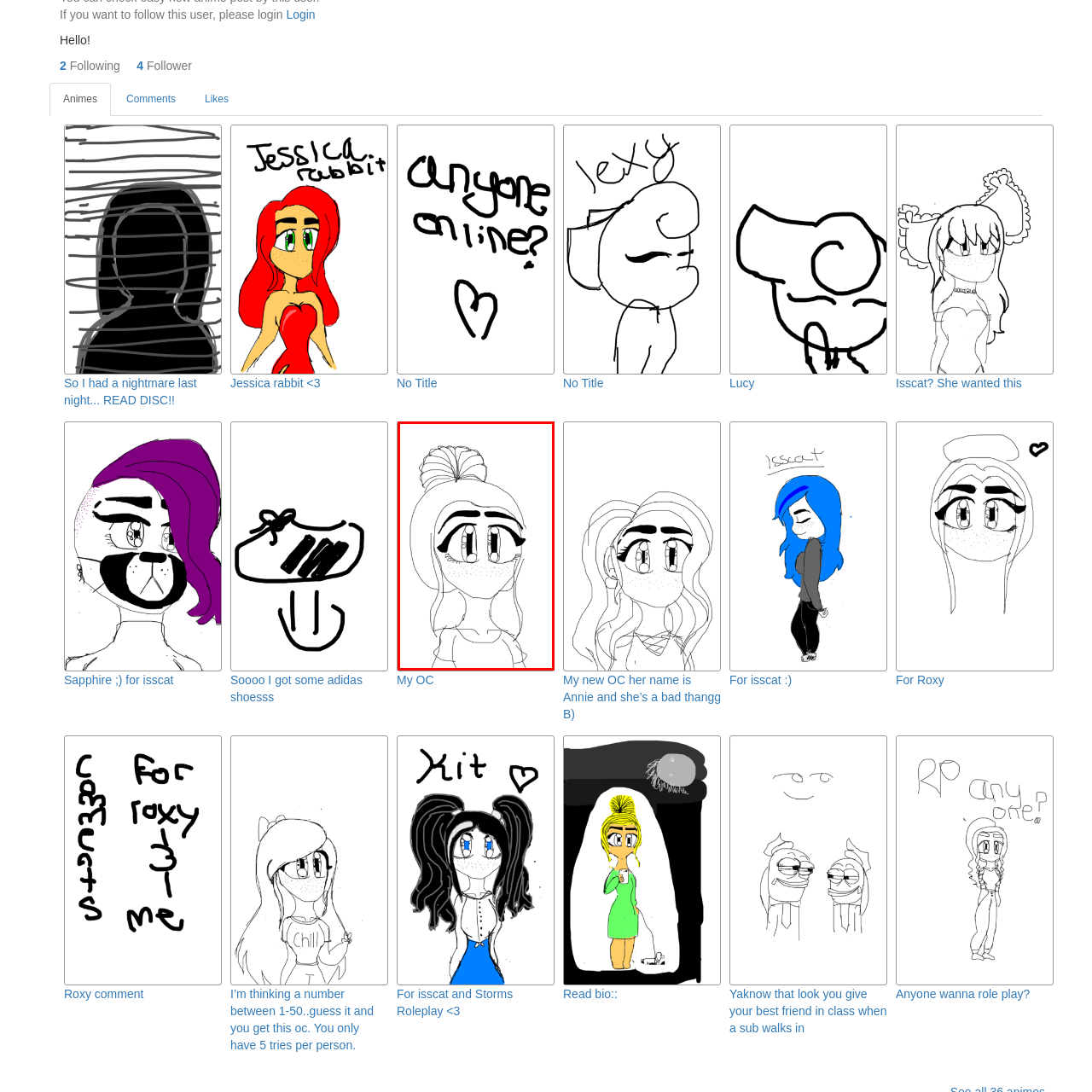Direct your attention to the image within the red boundary and answer the question with a single word or phrase:
What is the character wearing?

Simple top